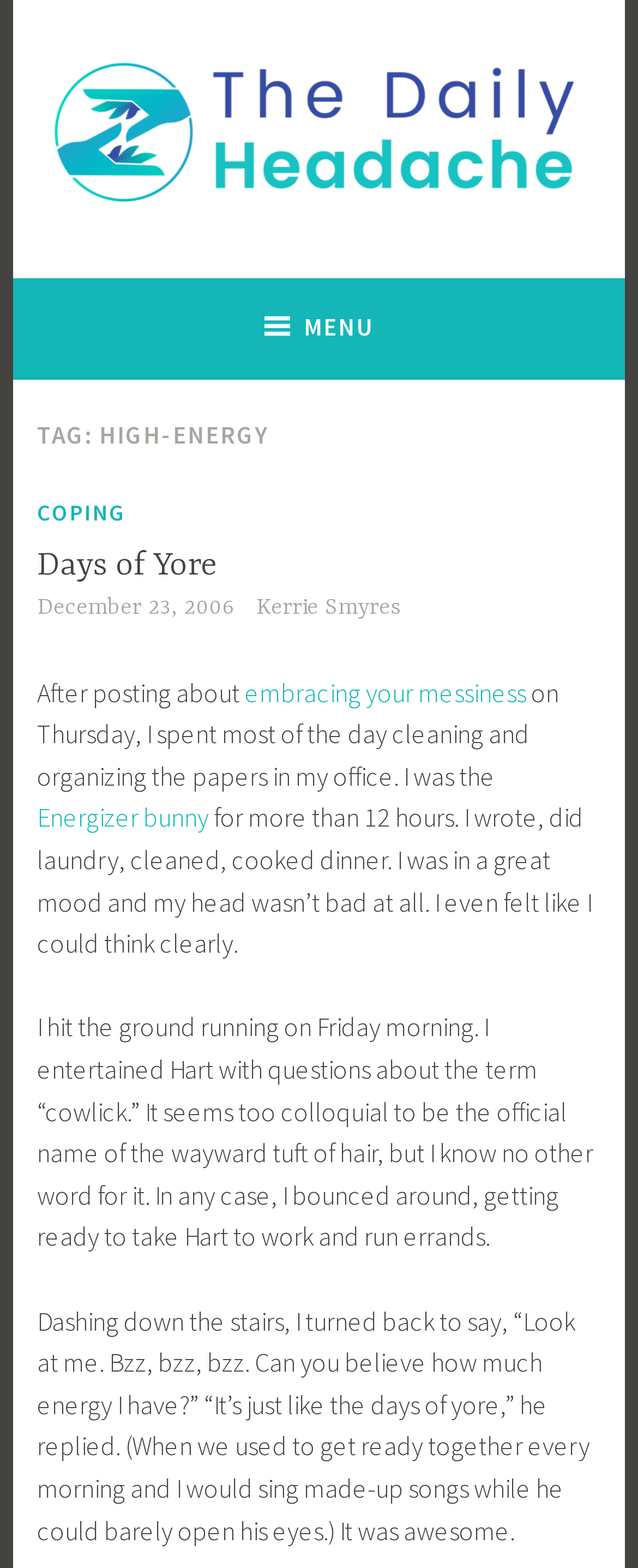Identify the bounding box coordinates of the clickable region required to complete the instruction: "Check the post from 'December 23, 2006'". The coordinates should be given as four float numbers within the range of 0 and 1, i.e., [left, top, right, bottom].

[0.058, 0.379, 0.369, 0.396]